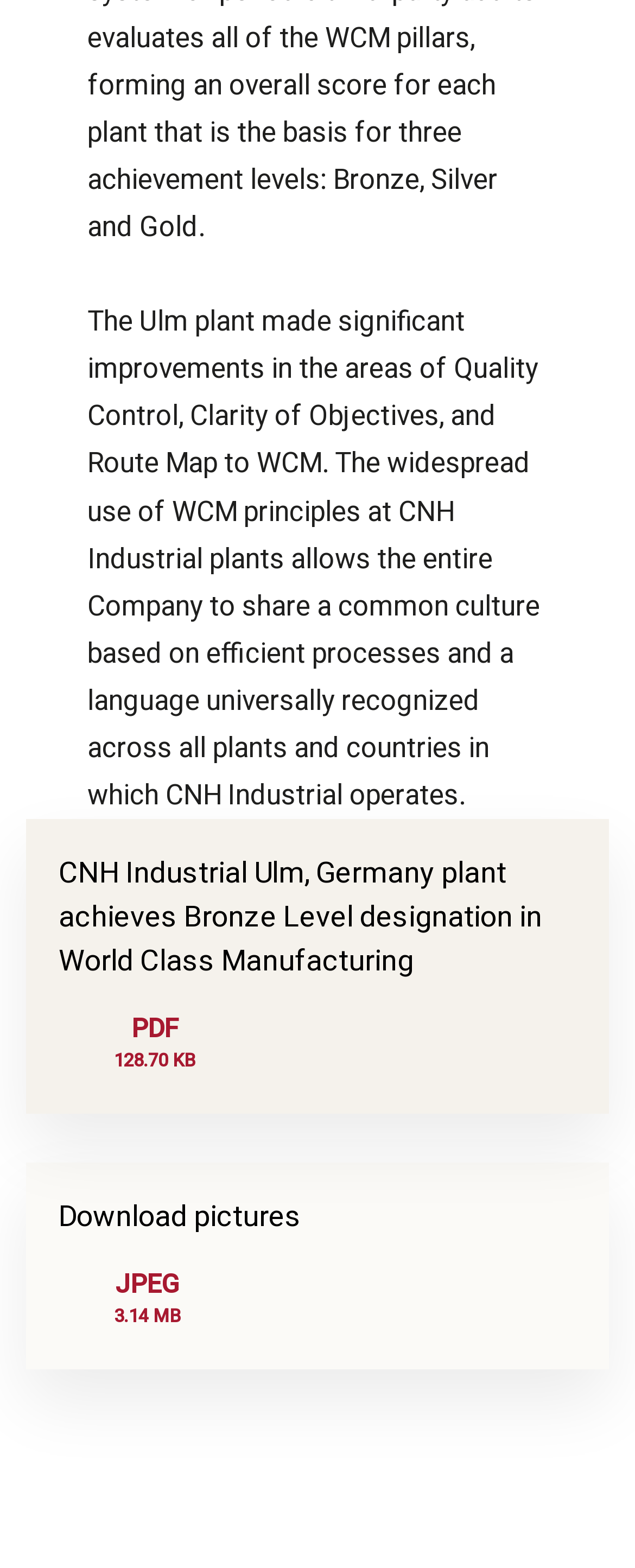What is the size of the PDF file?
Please use the image to provide a one-word or short phrase answer.

128.70 KB